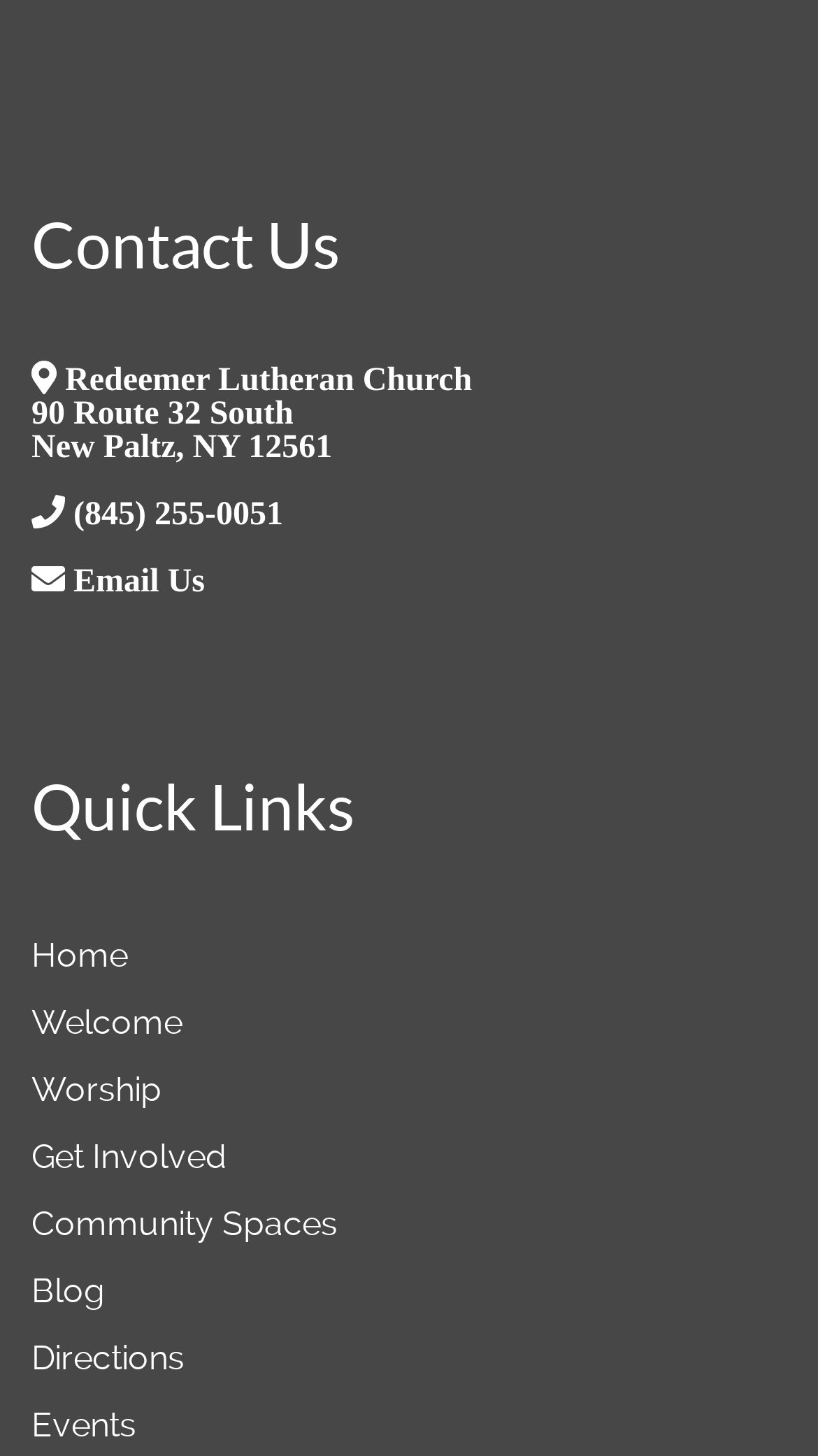Identify the bounding box coordinates of the clickable region to carry out the given instruction: "View church contact information".

[0.038, 0.292, 0.577, 0.319]